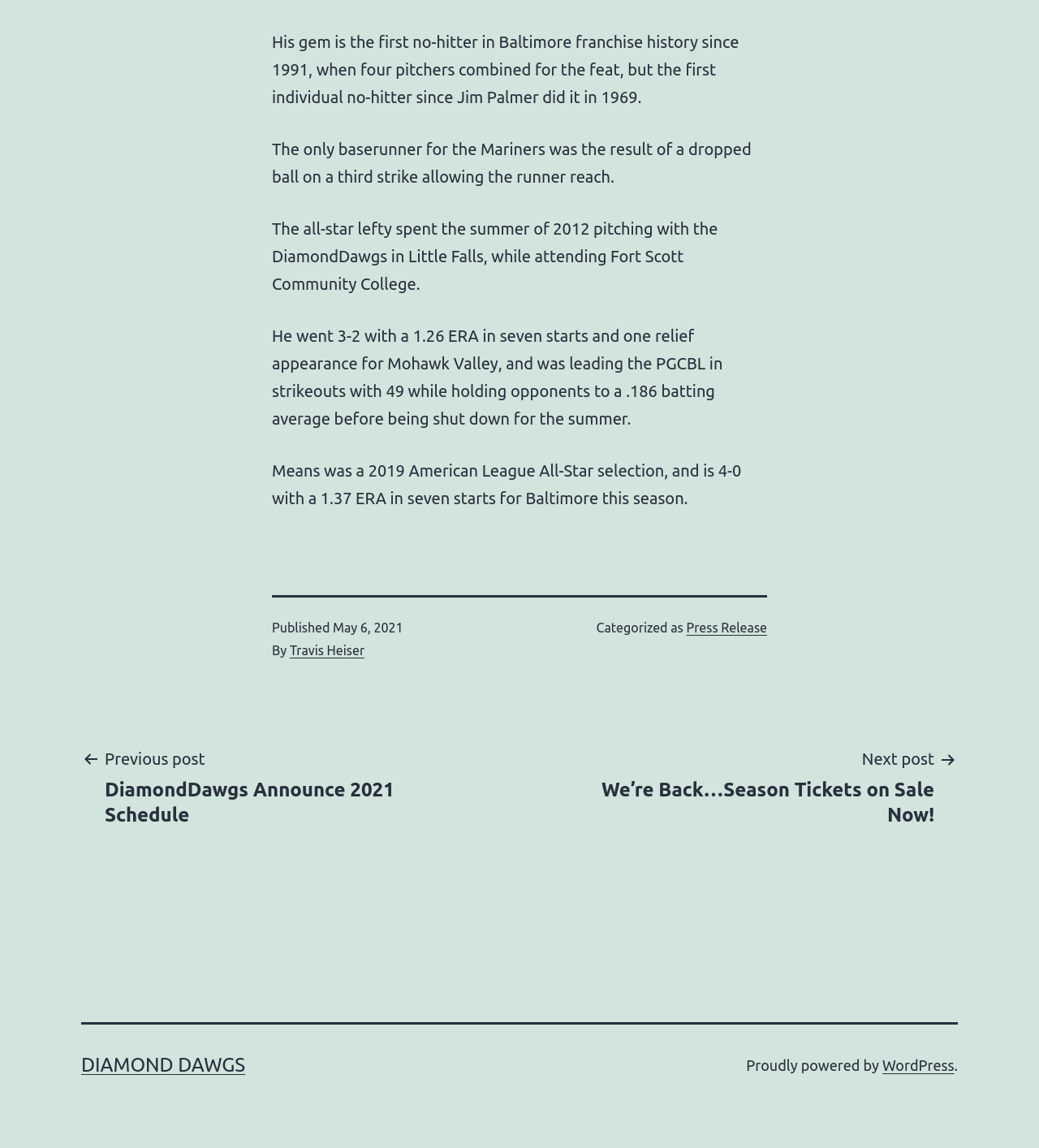Who is the author of this article?
Craft a detailed and extensive response to the question.

The answer can be found in the footer section, where it says 'By Travis Heiser'.